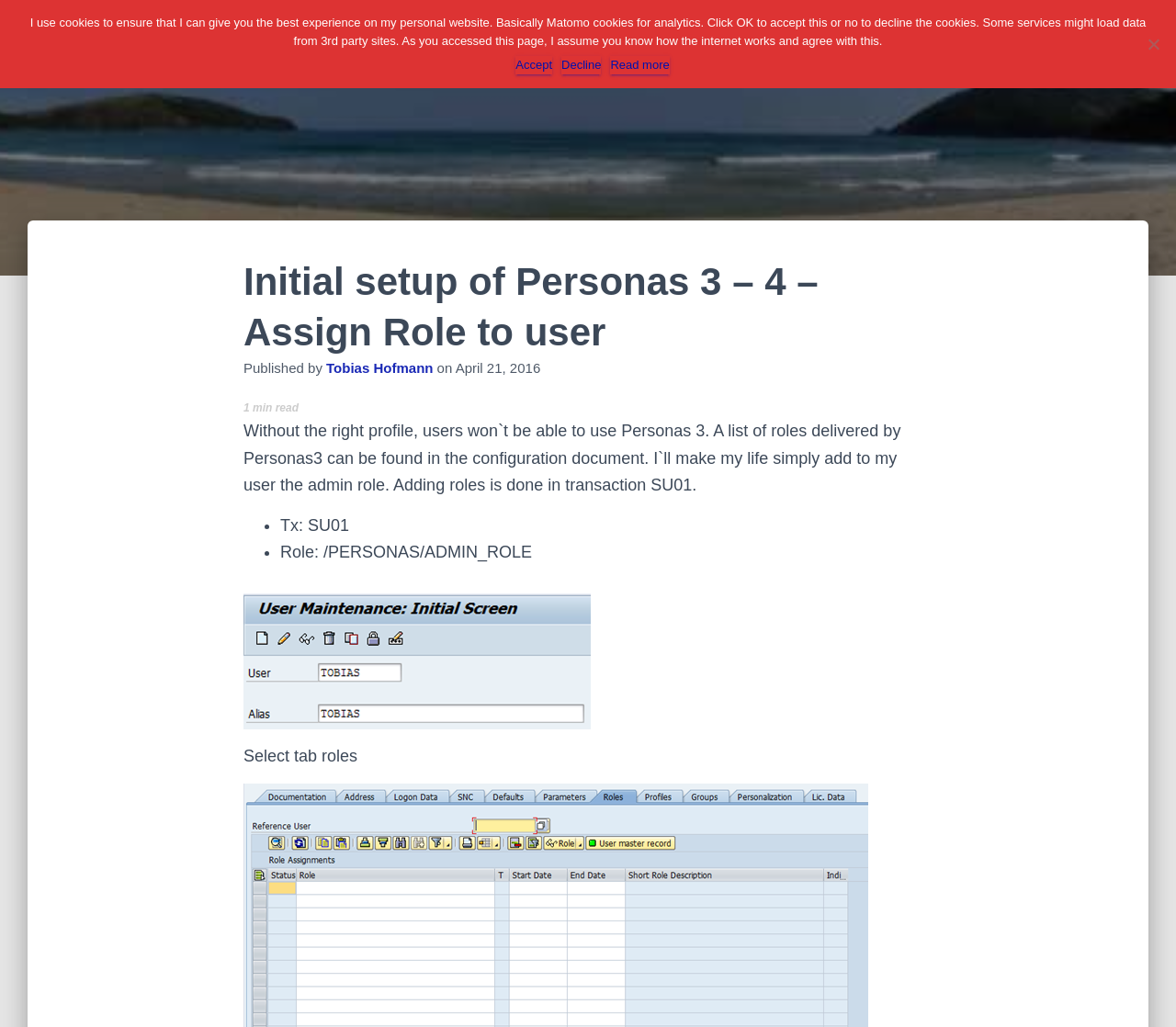Determine the bounding box coordinates of the UI element described below. Use the format (top-left x, top-left y, bottom-right x, bottom-right y) with floating point numbers between 0 and 1: It's full of stars!

[0.043, 0.009, 0.16, 0.054]